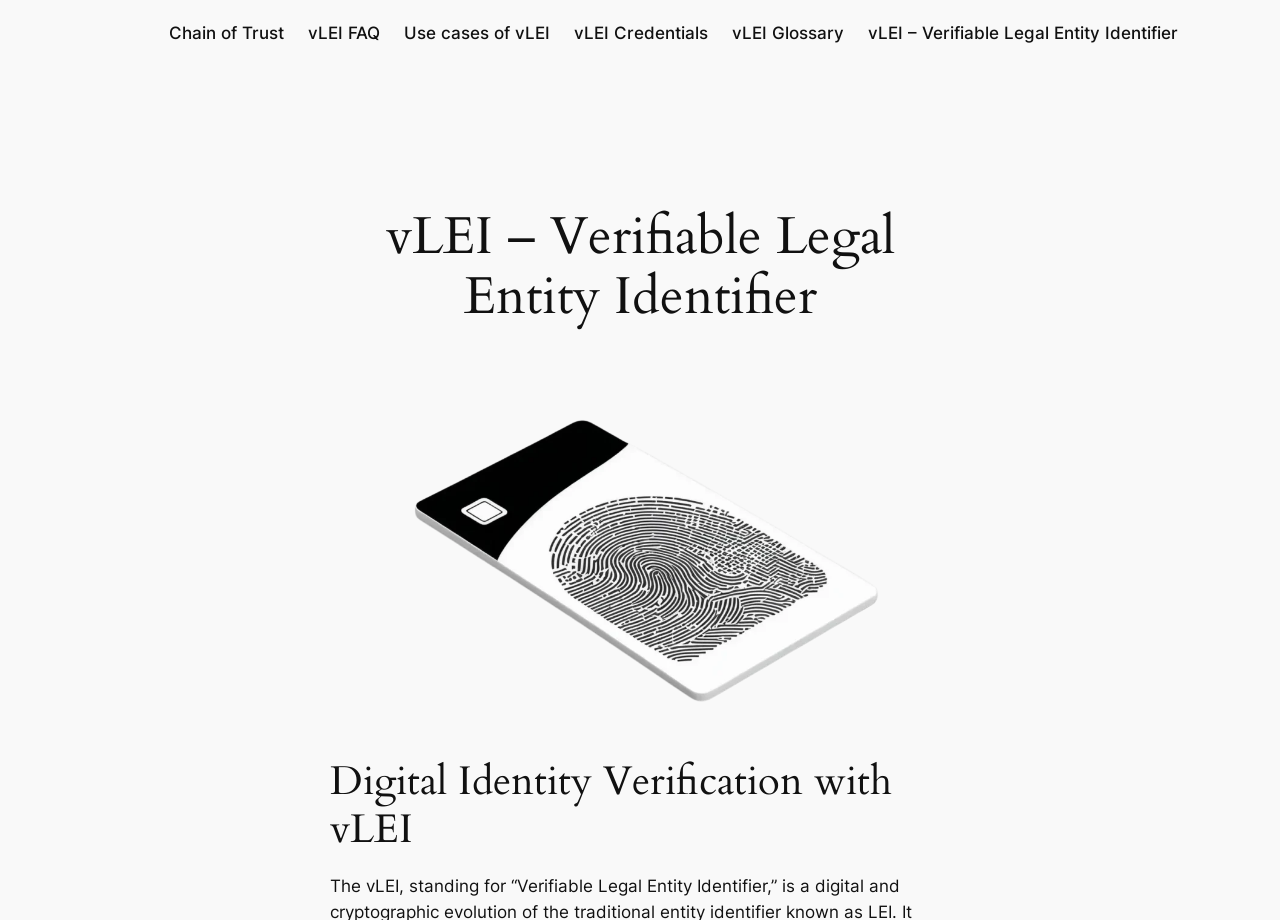Please find and report the primary heading text from the webpage.

vLEI – Verifiable Legal Entity Identifier